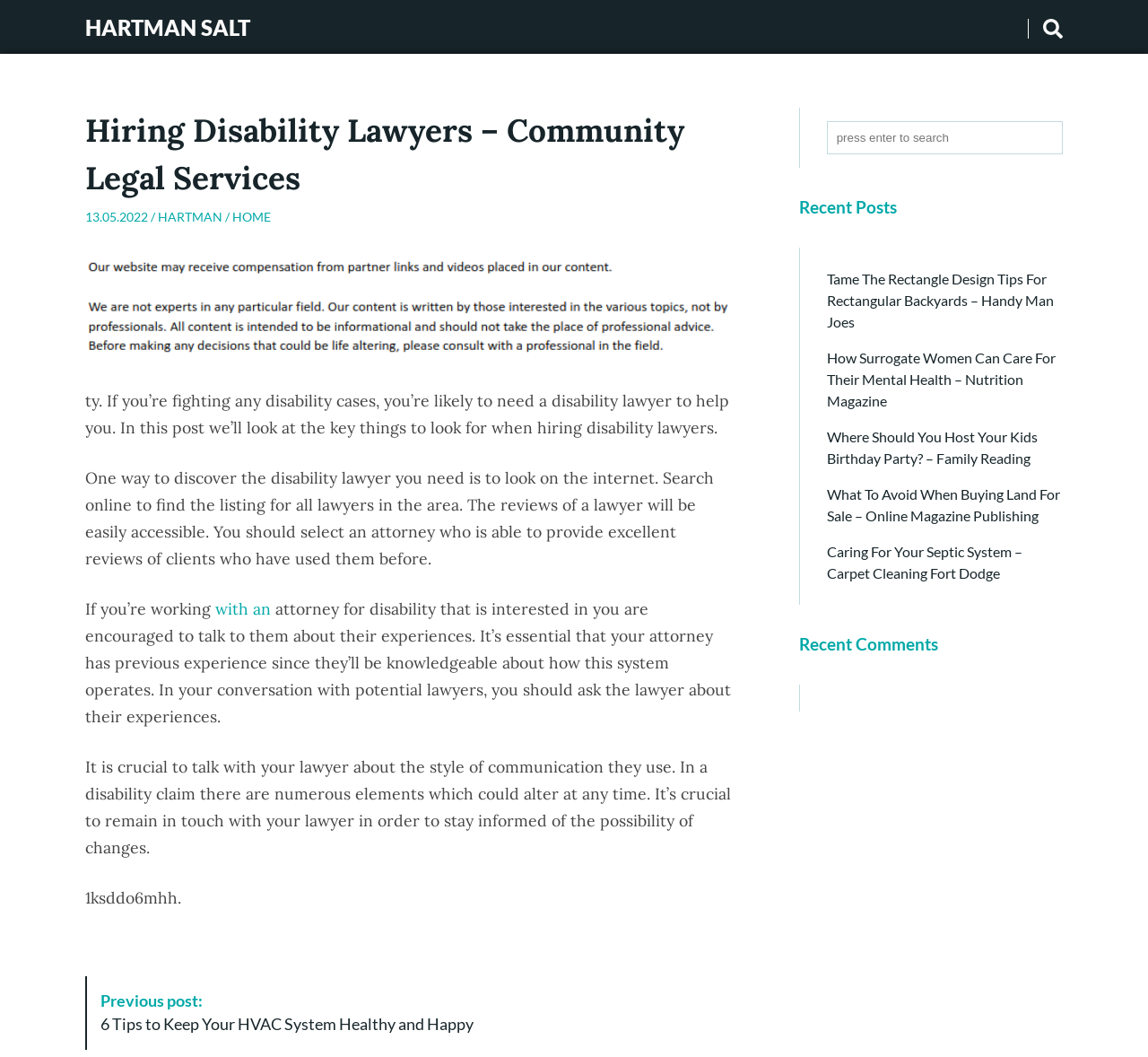Bounding box coordinates are given in the format (top-left x, top-left y, bottom-right x, bottom-right y). All values should be floating point numbers between 0 and 1. Provide the bounding box coordinate for the UI element described as: Hartman

[0.138, 0.197, 0.194, 0.212]